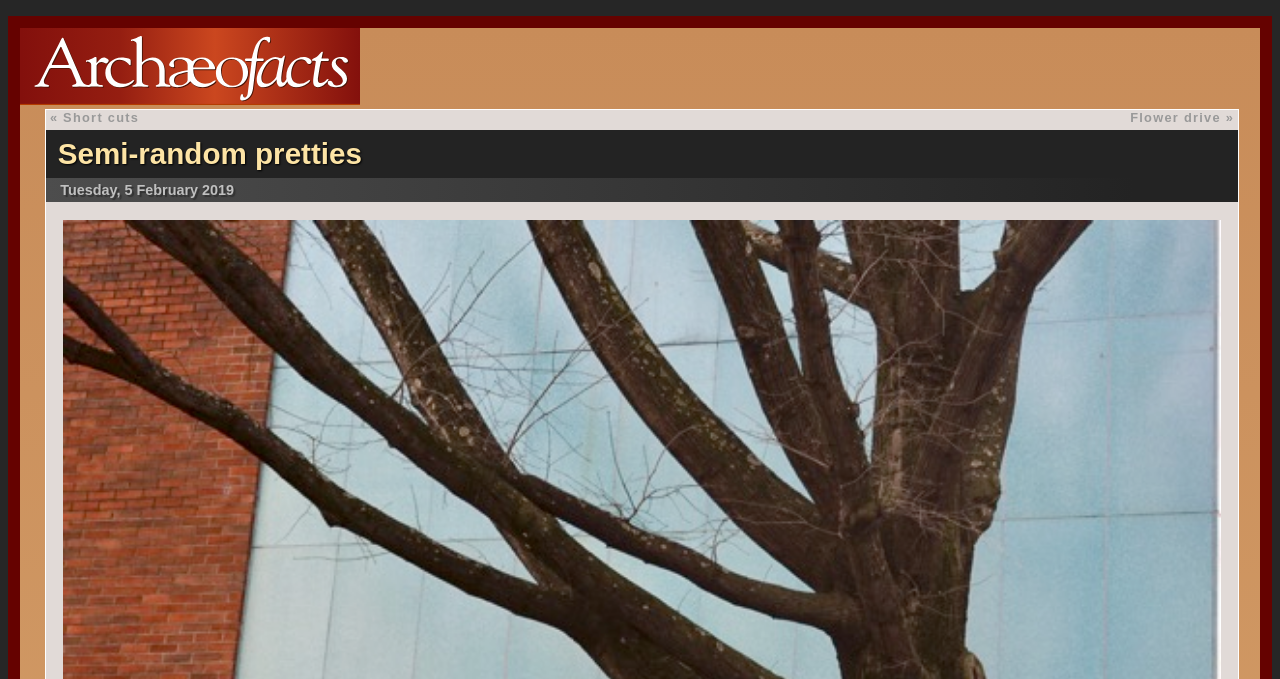Is the 'Flower drive' link located to the right of the '»' symbol?
Please provide a single word or phrase answer based on the image.

Yes